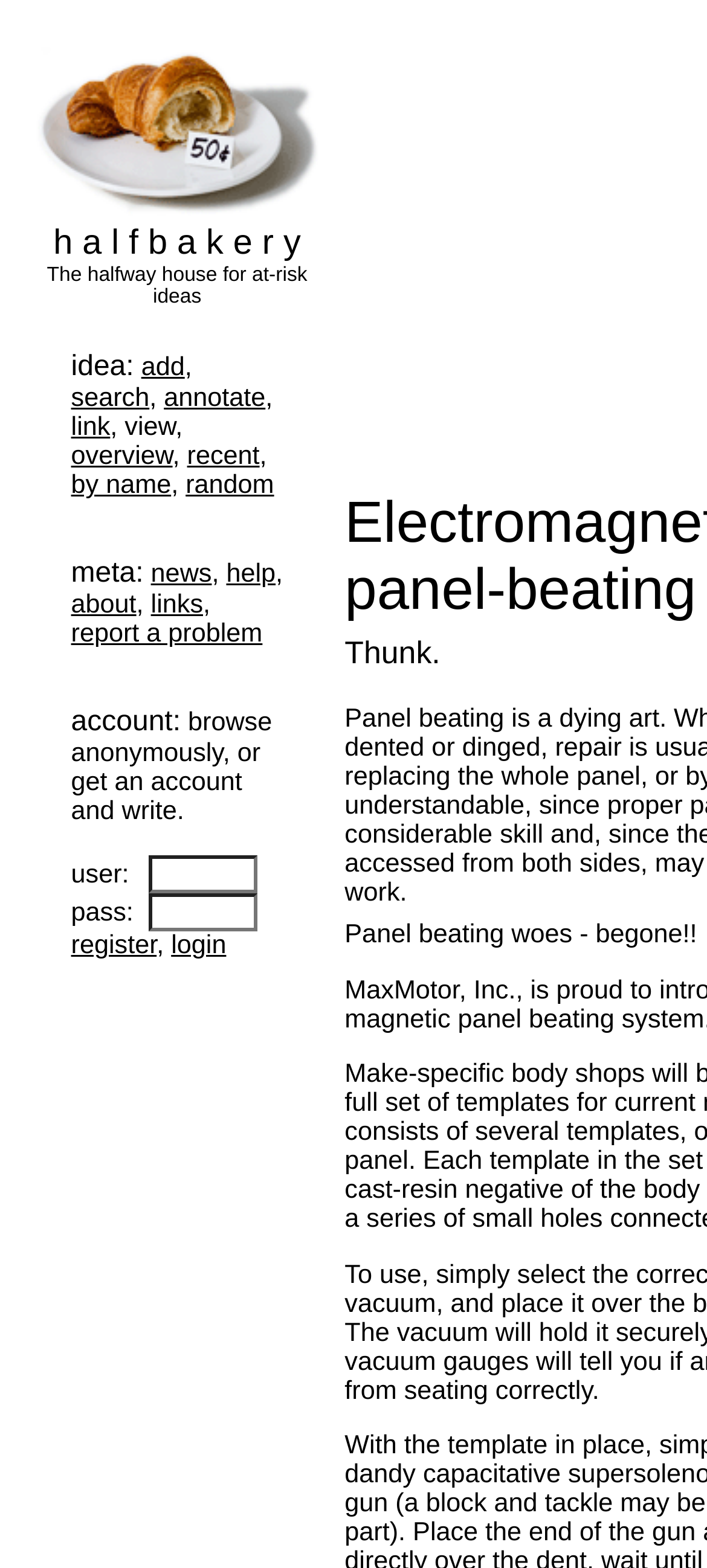What is the title of the main content section?
Can you offer a detailed and complete answer to this question?

At the bottom of the webpage, I found a StaticText element with the text 'Panel beating woes - begone!!', which appears to be the title of the main content section.